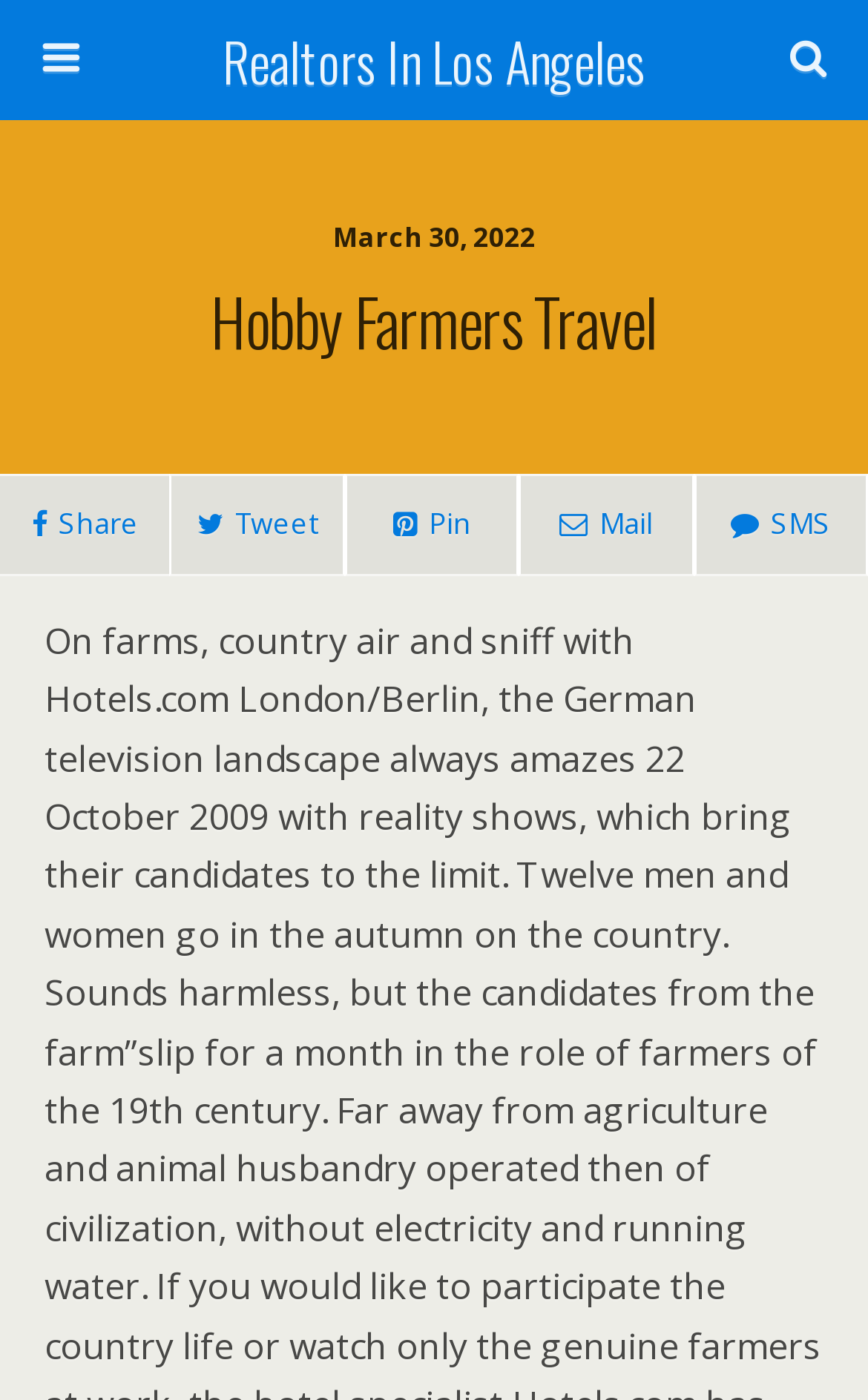Based on the image, please respond to the question with as much detail as possible:
What is the function of the button next to the textbox?

The button element next to the textbox has the text 'Search', which suggests that it is used to submit the search query entered in the textbox and retrieve the search results.